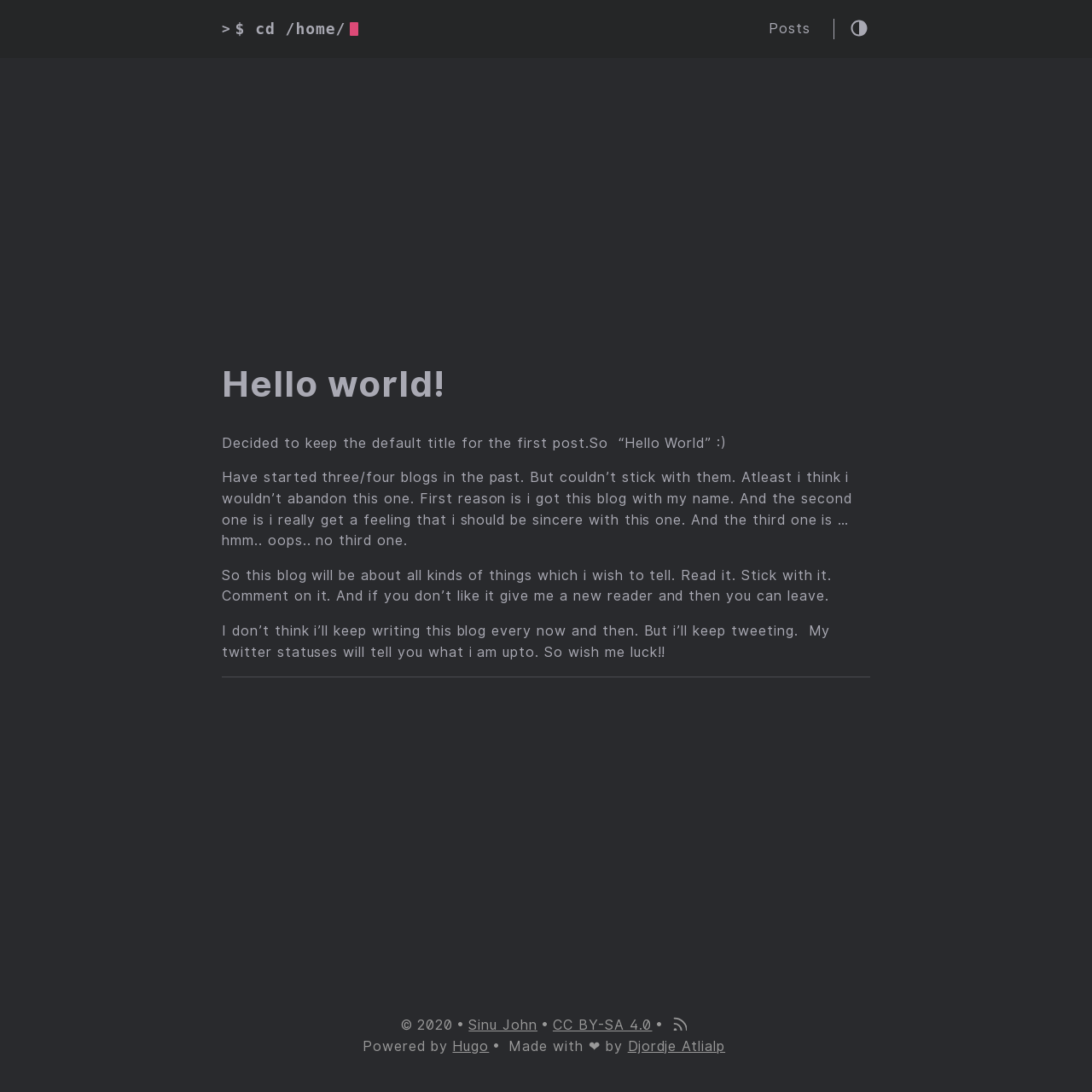Explain the webpage in detail, including its primary components.

This webpage appears to be a personal blog, with the title "Hello world!" displayed prominently at the top. Below the title, there is a brief introduction to the blog, where the author explains that they have started several blogs in the past but couldn't stick with them. The author expresses their hope to maintain this blog and invites readers to engage with the content.

On the top-right corner, there are three links: "$ cd /home/", "Posts", and an image. The "Posts" link is situated between the other two elements.

The main content of the blog is divided into several paragraphs, each discussing the author's intentions and expectations for the blog. The text is arranged in a vertical column, with each paragraph separated by a small gap.

At the bottom of the page, there is a horizontal separator line, followed by a section containing copyright information, links to the author's name, a Creative Commons license, and an RSS feed. The RSS feed is accompanied by a small image. Additionally, there are credits to the platform and theme used to create the blog, along with a message expressing appreciation for the creators.

Overall, the webpage has a simple and clean layout, with a focus on the blog's content and minimal visual distractions.